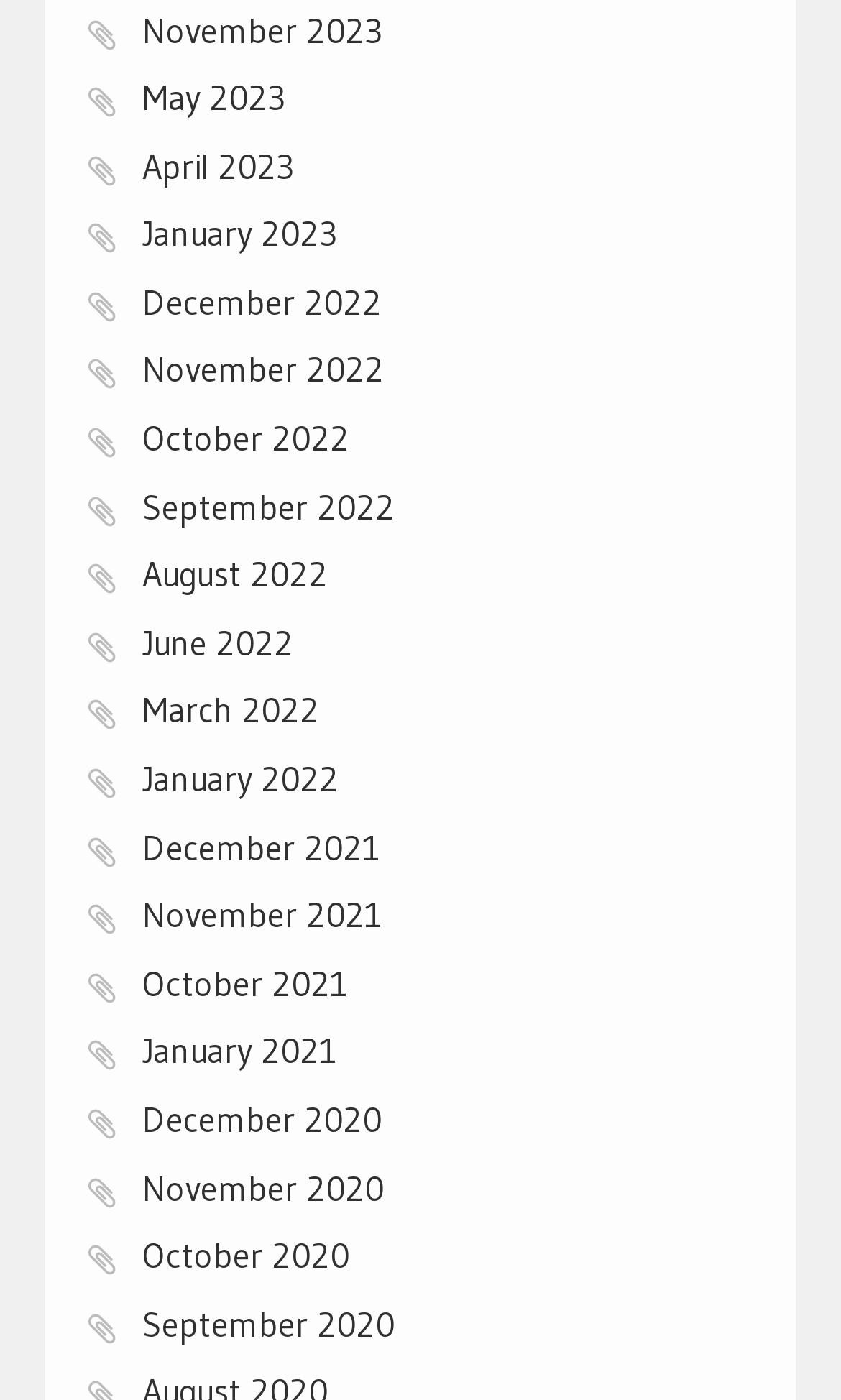What is the most recent month listed?
Refer to the image and answer the question using a single word or phrase.

November 2023